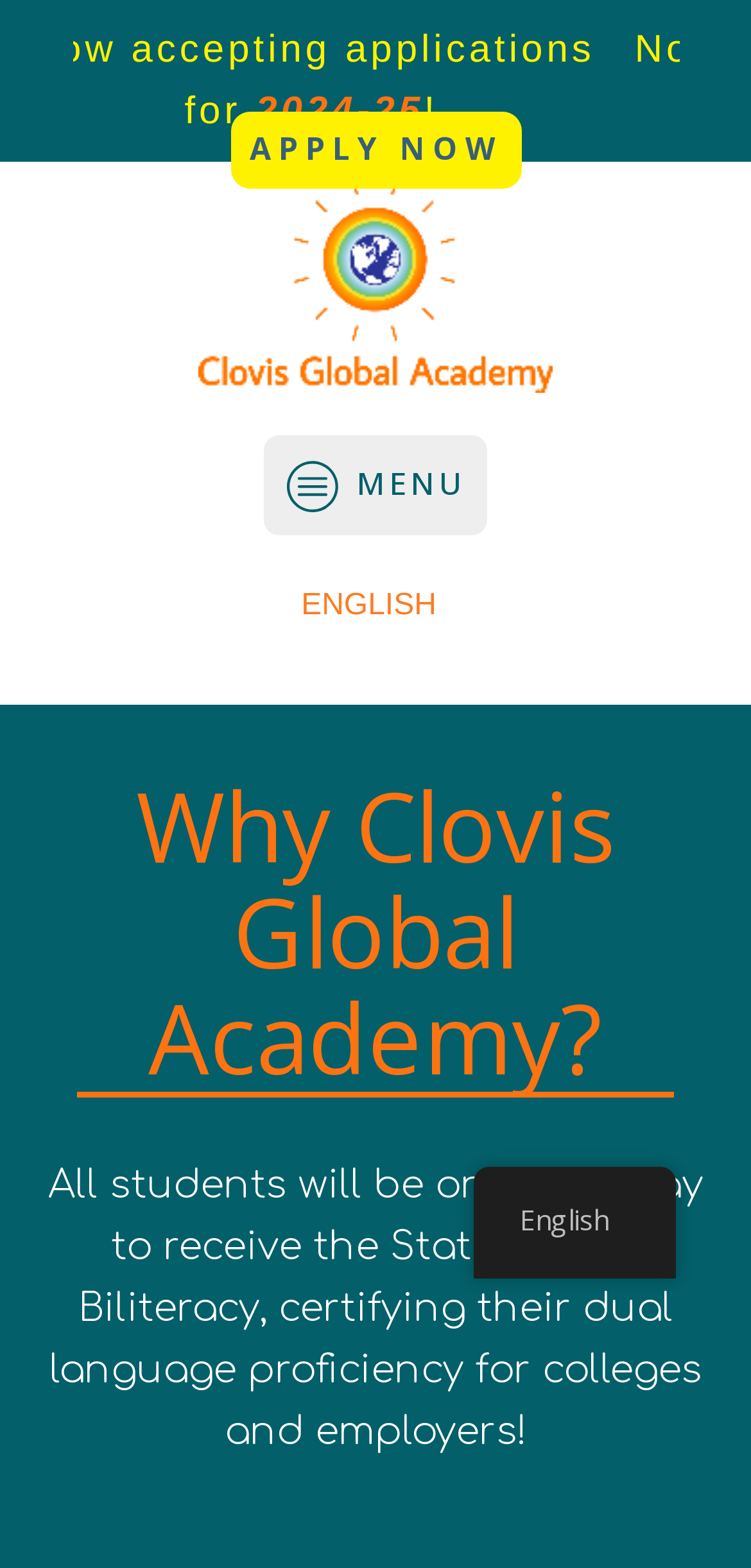What is the language option available? From the image, respond with a single word or brief phrase.

English